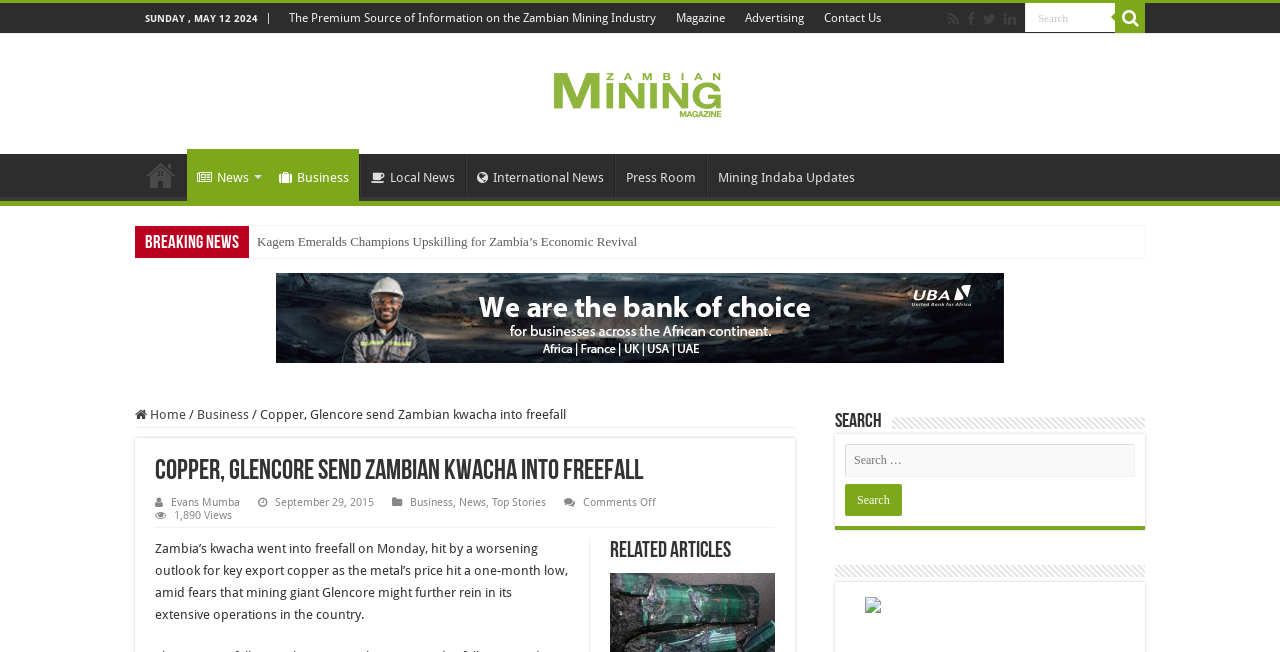Locate the bounding box coordinates of the element you need to click to accomplish the task described by this instruction: "Click on Contact Us".

[0.636, 0.005, 0.696, 0.051]